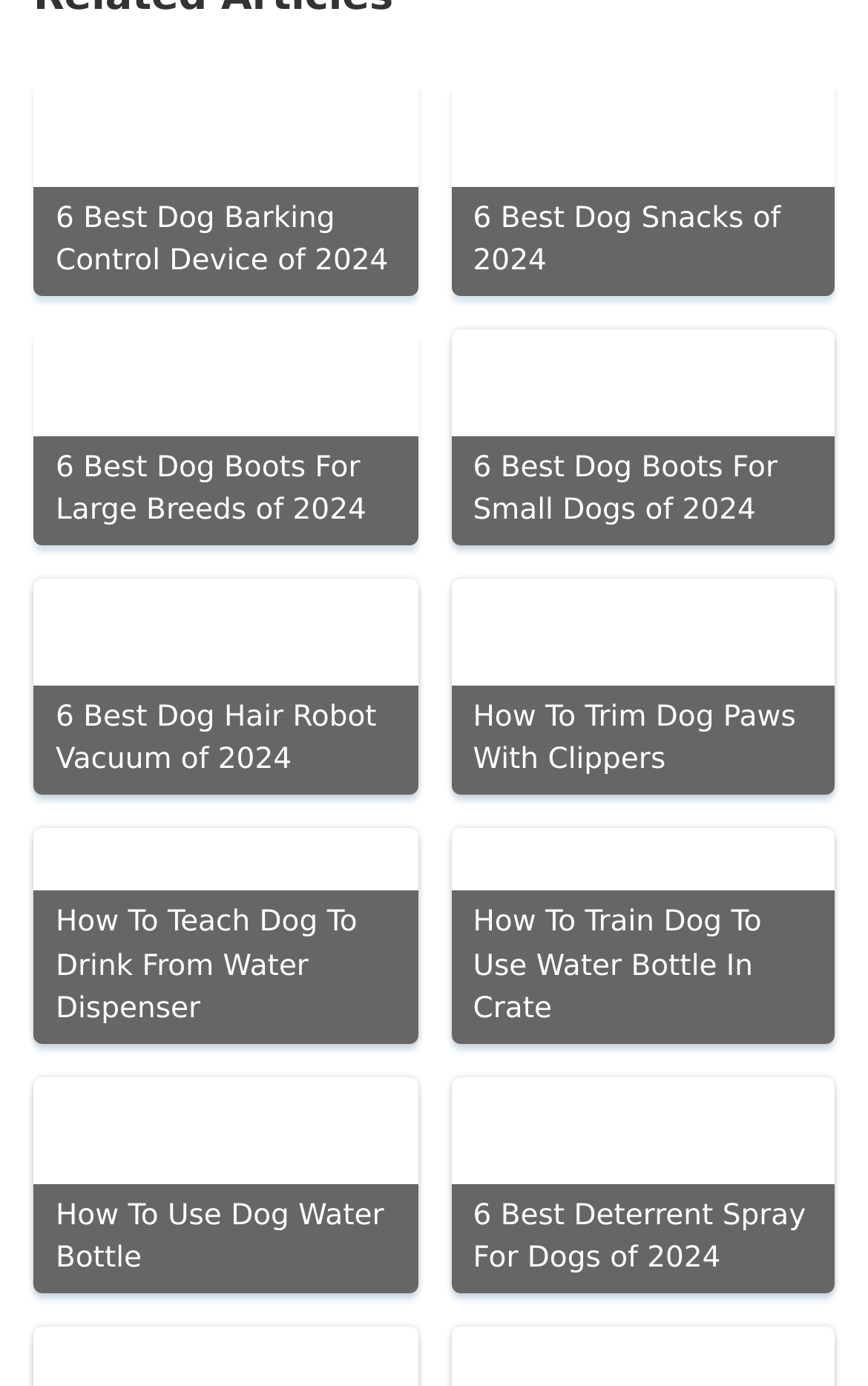Identify the bounding box coordinates of the area you need to click to perform the following instruction: "View the article about 6 Best Dog Snacks of 2024".

[0.519, 0.057, 0.962, 0.213]